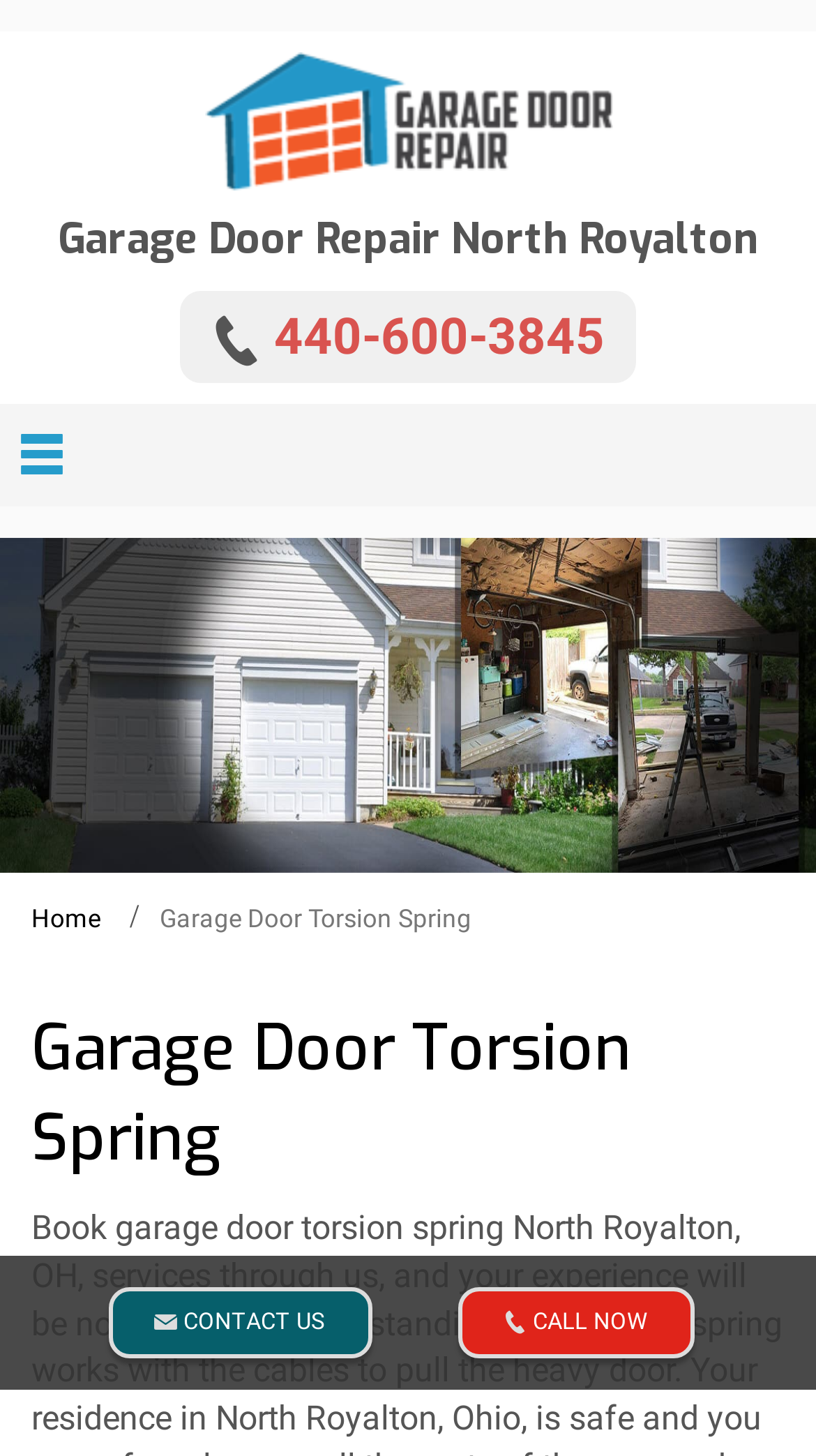Describe all the key features of the webpage in detail.

The webpage appears to be a service page for garage door torsion spring repair in North Royalton, OH. At the top, there is a prominent link to "Garage Door Repair North Royalton OH" accompanied by an image, taking up a significant portion of the top section. Below this, there is a phone number "440-600-3845" displayed as a link.

On the left side, there is a vertical menu with a link to "Home" and a heading that reads "Garage Door Torsion Spring". Next to this heading, there is a static text "Garage Door Torsion Spring" which seems to be a subtitle or a description.

At the bottom of the page, there are two calls-to-action: "CONTACT US" on the left and "CALL NOW" on the right. These buttons are likely encouraging visitors to take action and get in touch with the service provider.

There is also a complementary section that takes up a significant portion of the page, but its content is not explicitly described.